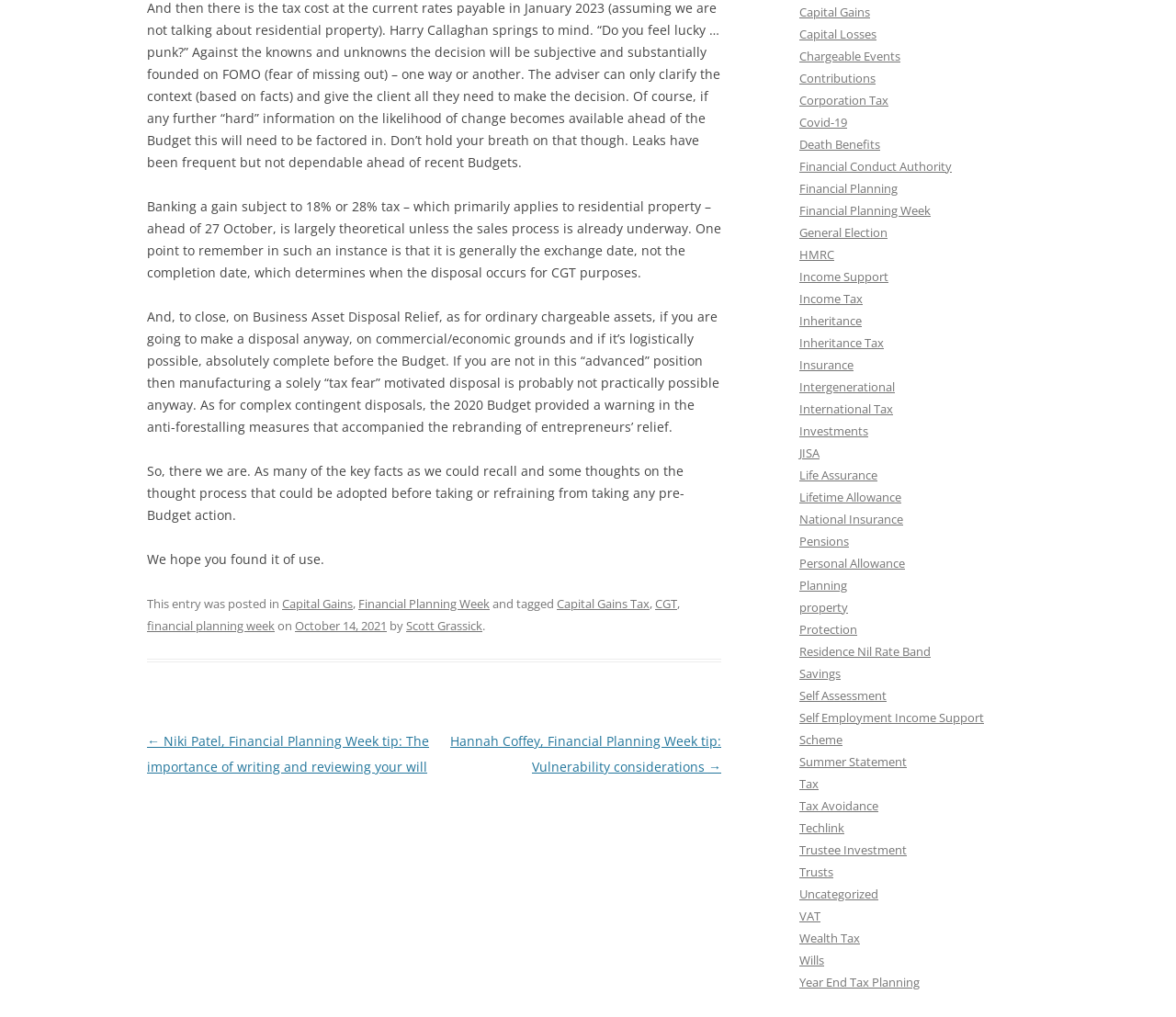What is the topic of the post? From the image, respond with a single word or brief phrase.

Capital Gains Tax